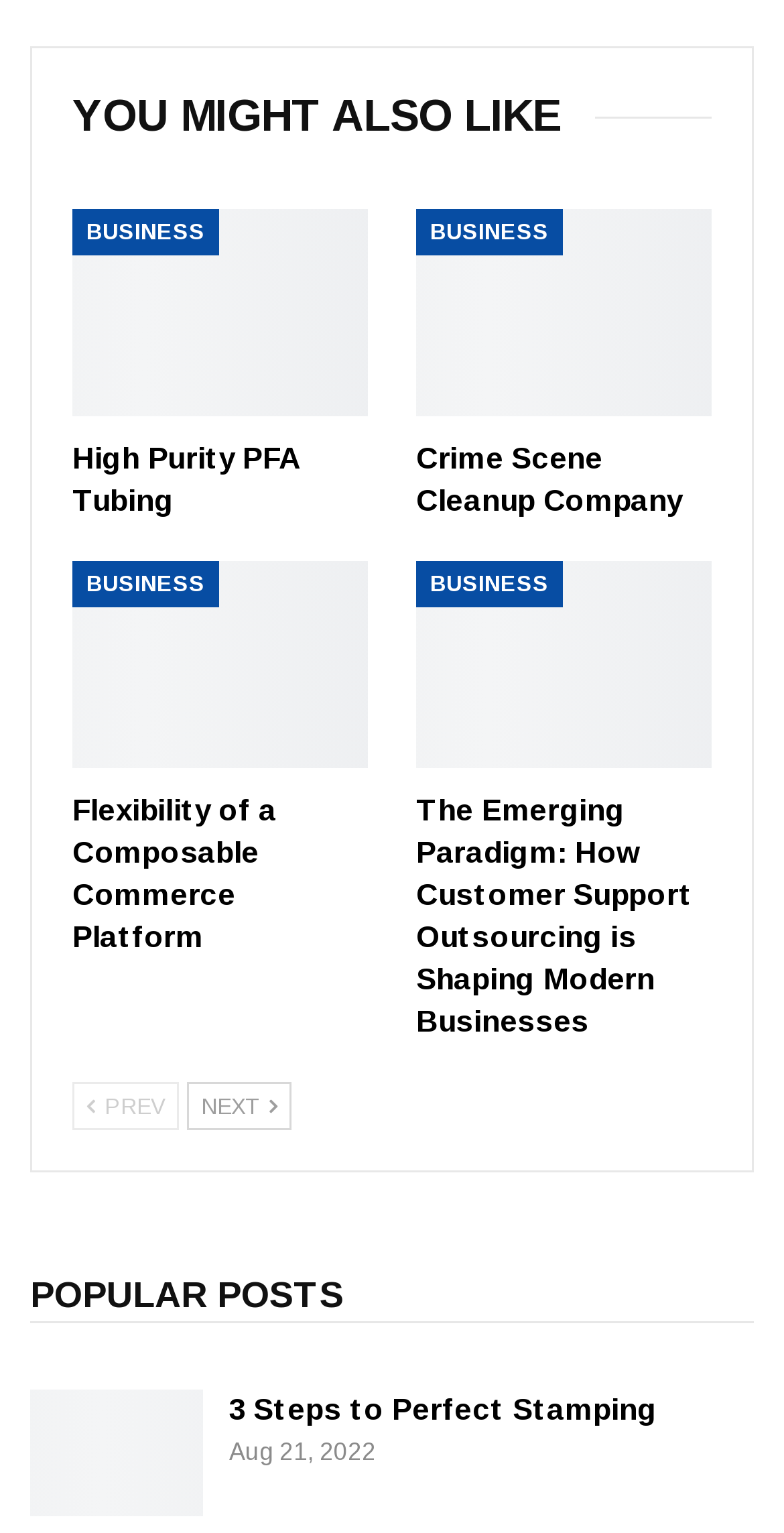How many links are there in the 'YOU MIGHT ALSO LIKE' section? From the image, respond with a single word or brief phrase.

6